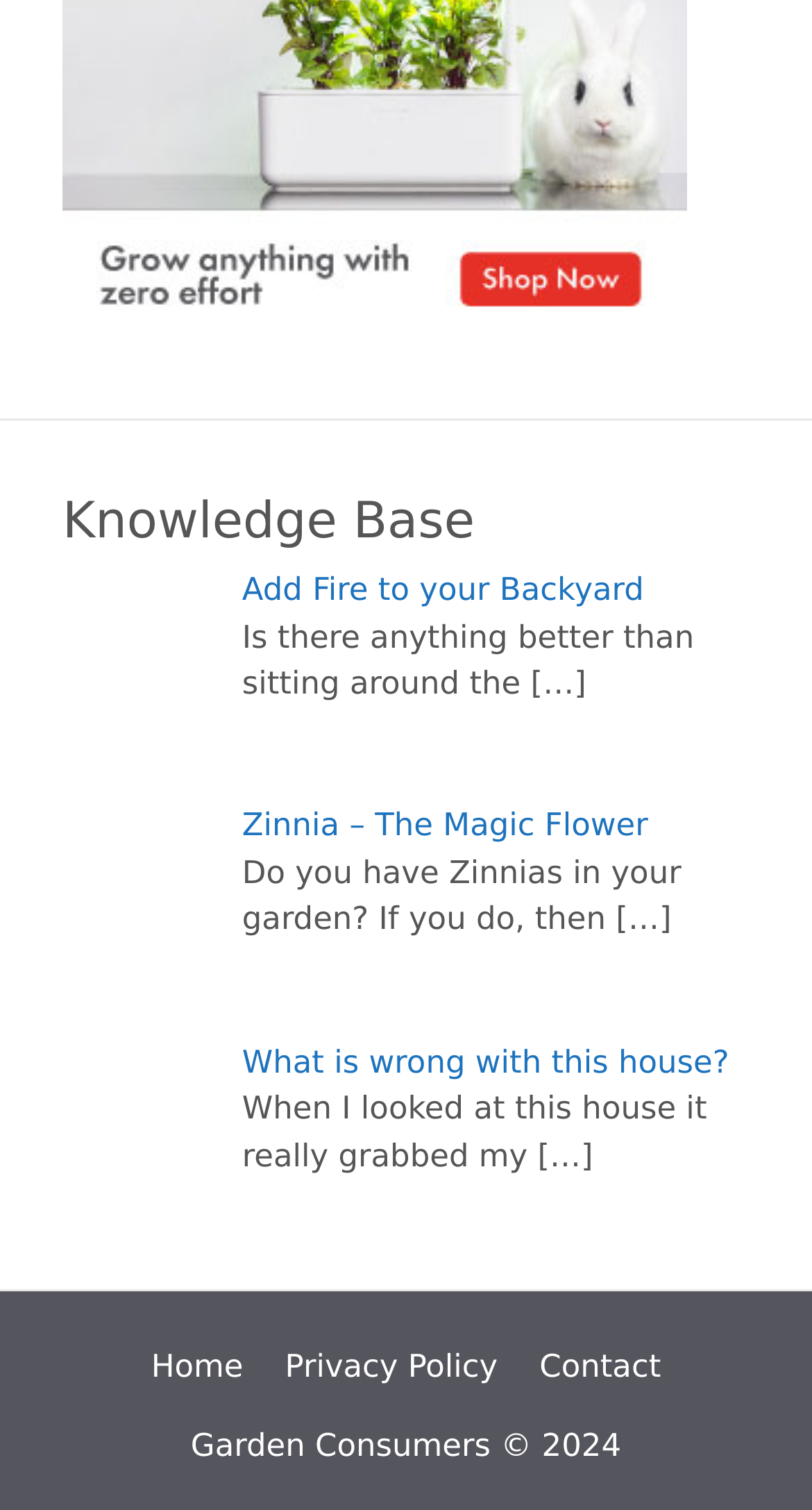What is the name of the website?
Carefully analyze the image and provide a thorough answer to the question.

I determined the name of the website by looking at the bottom of the webpage, where it says 'Garden Consumers © 2024'.